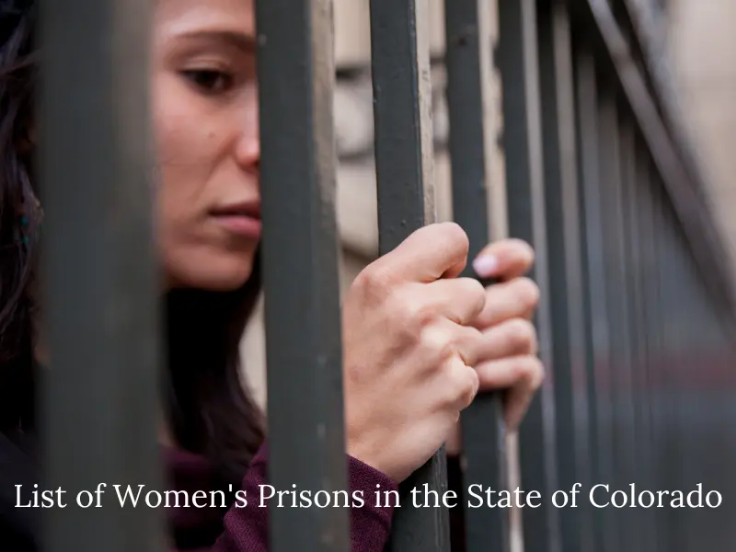Provide a comprehensive description of the image.

The image depicts a contemplative woman grasping the bars of a cell, symbolizing the life and experiences of female inmates. This poignant visual conveys a sense of yearning for freedom and the complex realities faced by women in correctional facilities. The woman's expression and body language suggest reflection on her circumstances, aligned with a broader narrative about women's prisons. The caption below reads "List of Women's Prisons in the State of Colorado," inviting viewers to explore further the specifics of women's incarceration and rehabilitation efforts in Colorado, where facilities focus on education and rehabilitation rather than punishment.